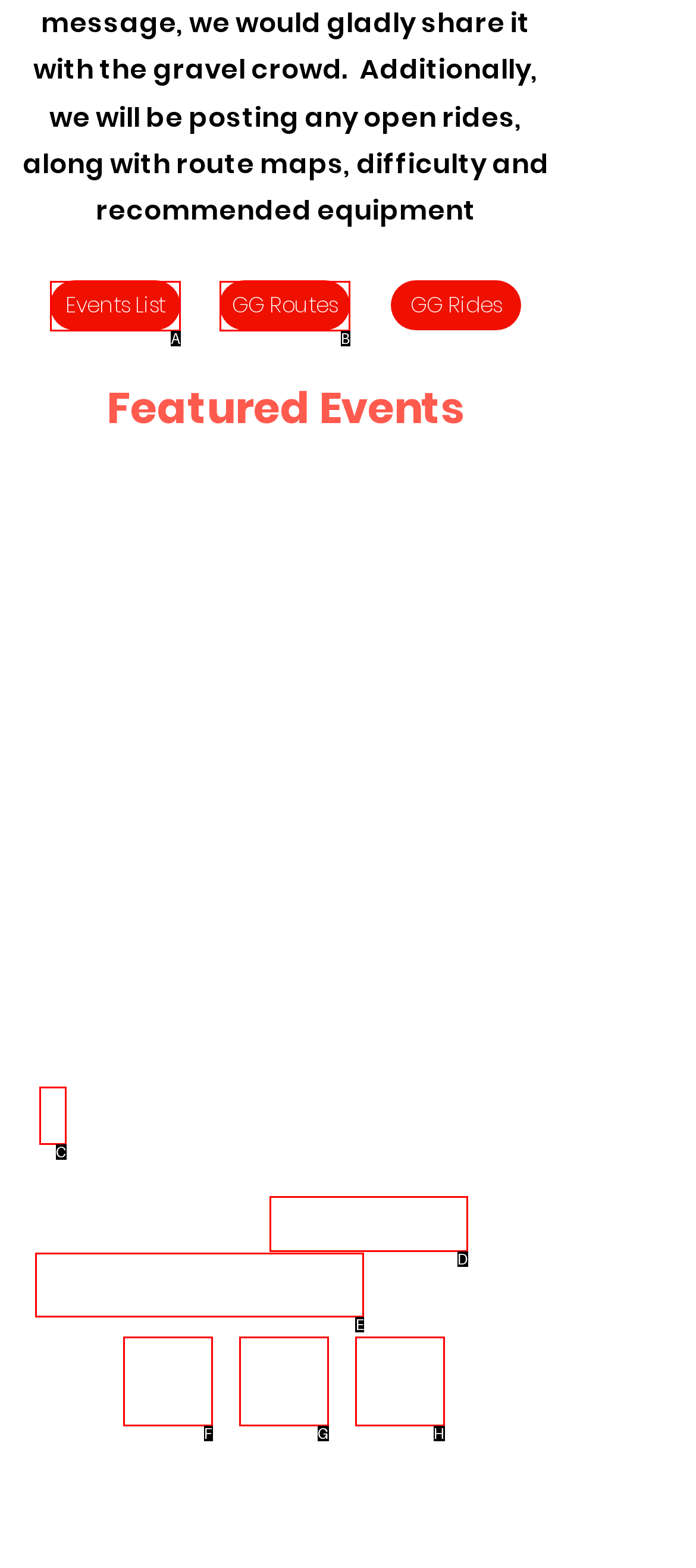To achieve the task: Click on the RSS link, which HTML element do you need to click?
Respond with the letter of the correct option from the given choices.

None